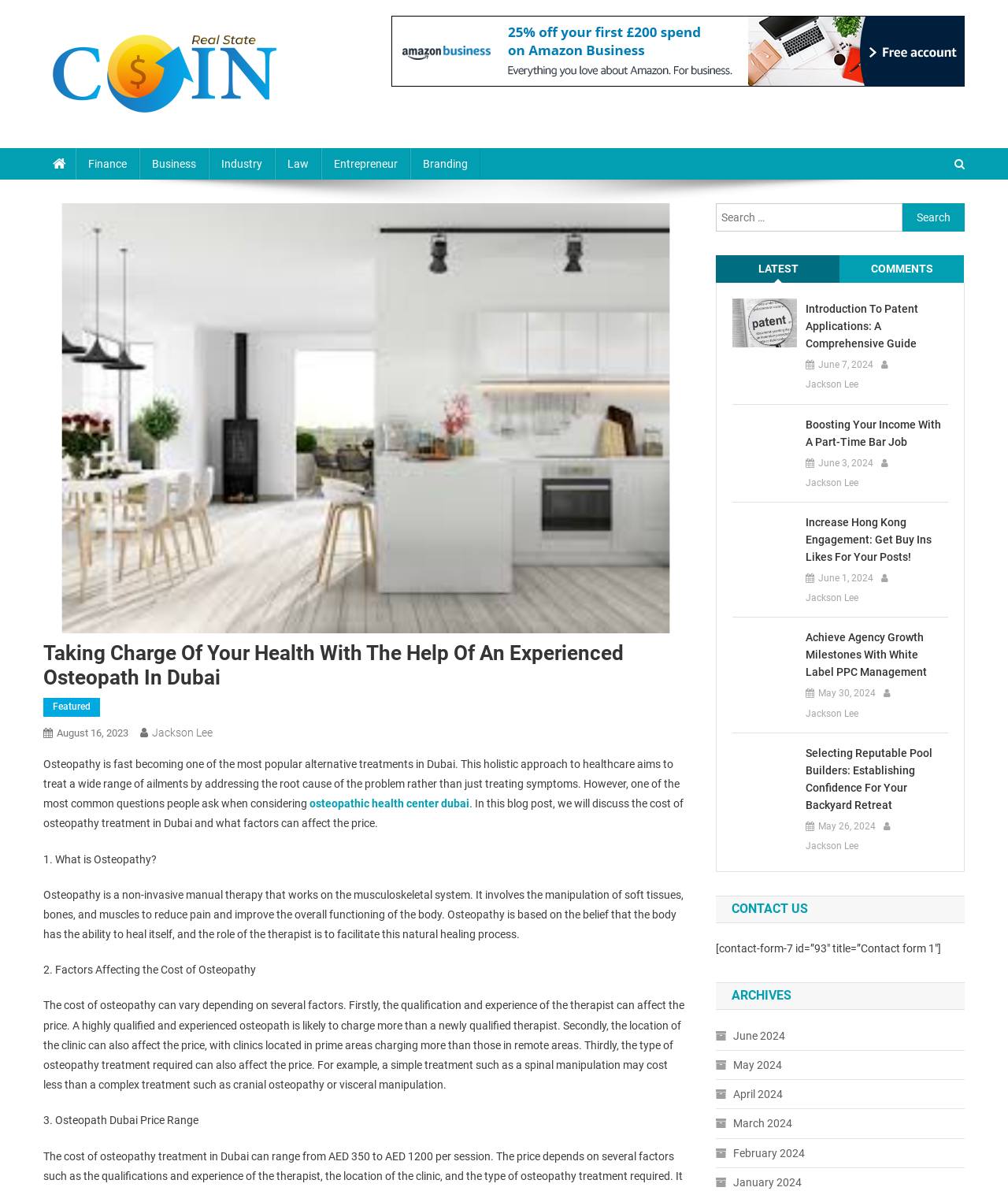Identify and provide the bounding box coordinates of the UI element described: "Finance". The coordinates should be formatted as [left, top, right, bottom], with each number being a float between 0 and 1.

[0.075, 0.124, 0.138, 0.151]